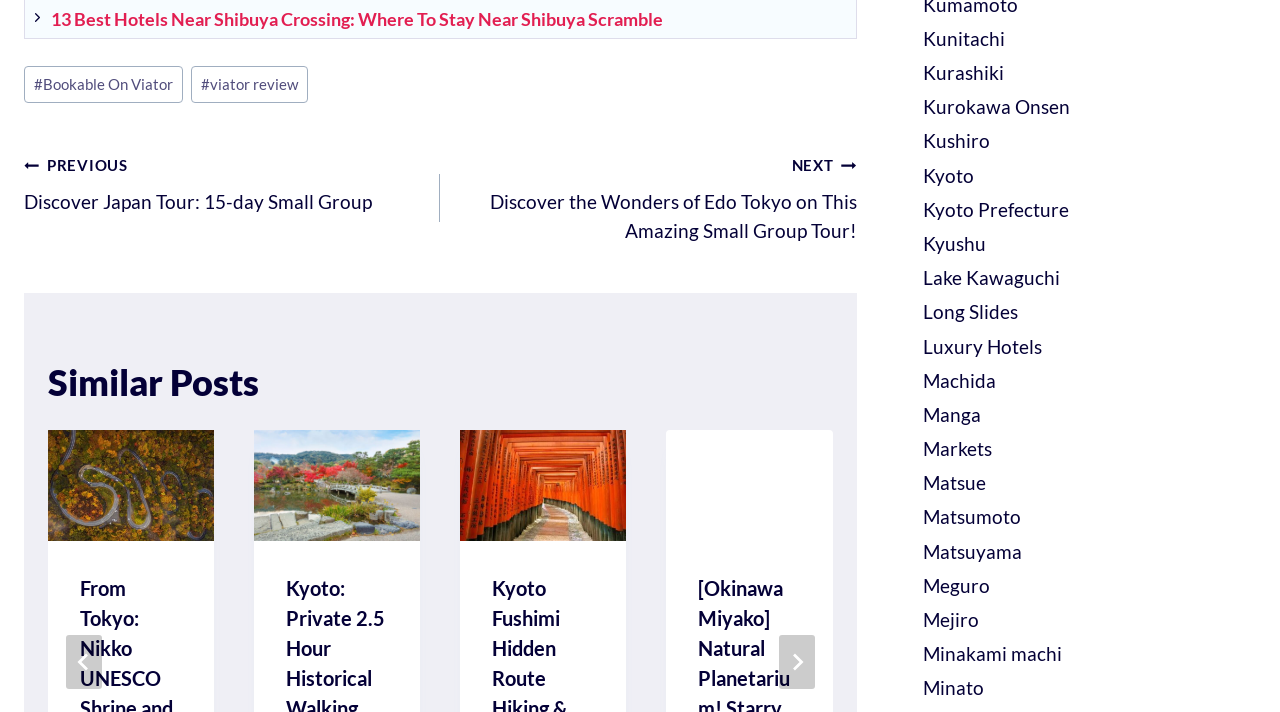Please determine the bounding box coordinates of the section I need to click to accomplish this instruction: "Go to the 'Kyoto: Private 2.5 Hour Historical Walking Tour' page".

[0.199, 0.604, 0.328, 0.76]